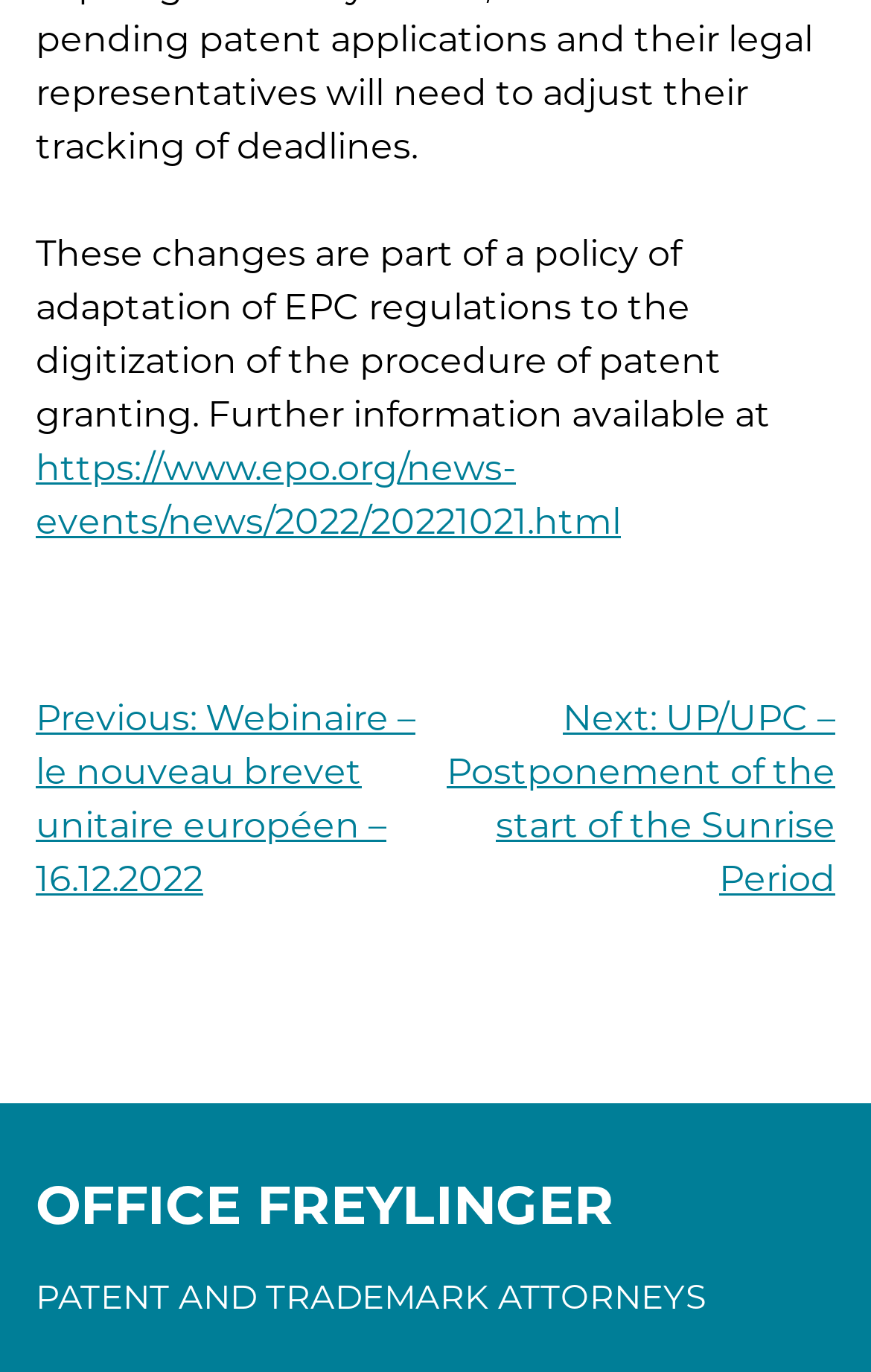Give a one-word or one-phrase response to the question: 
What is the topic of the webpage?

Patent granting